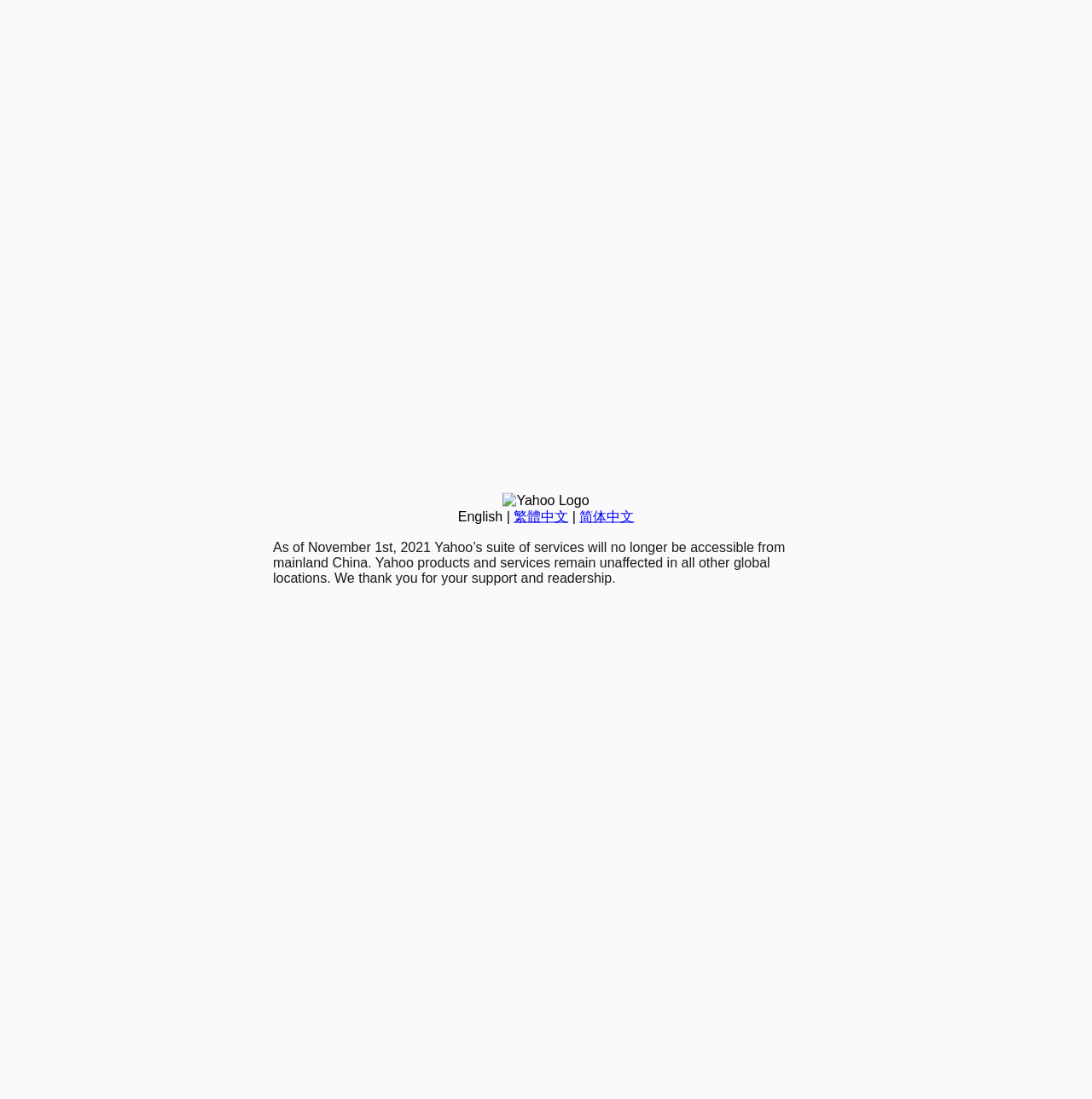Given the element description "繁體中文" in the screenshot, predict the bounding box coordinates of that UI element.

[0.47, 0.463, 0.52, 0.476]